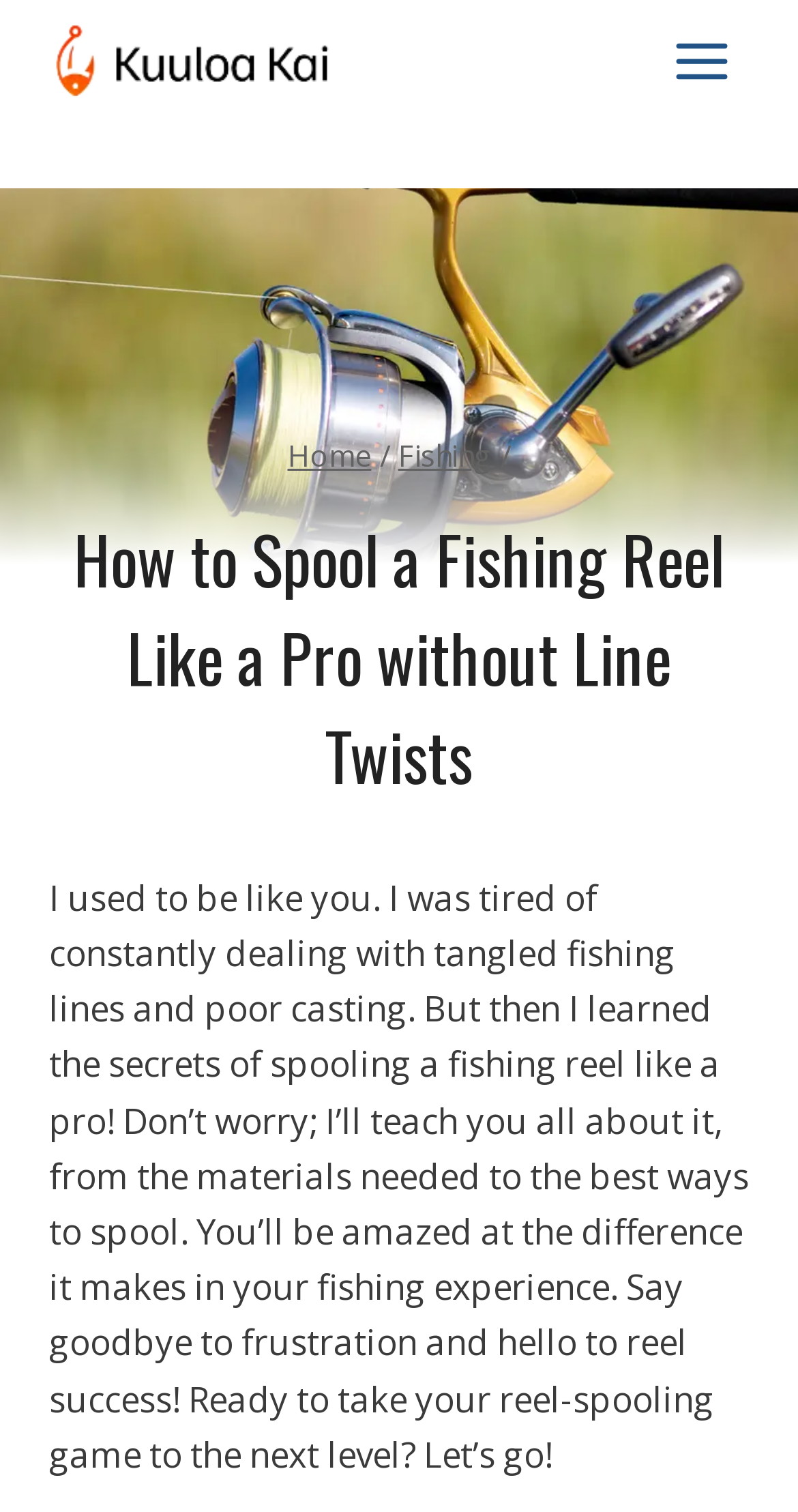What is the layout of the breadcrumbs navigation?
Identify the answer in the screenshot and reply with a single word or phrase.

Home > Fishing